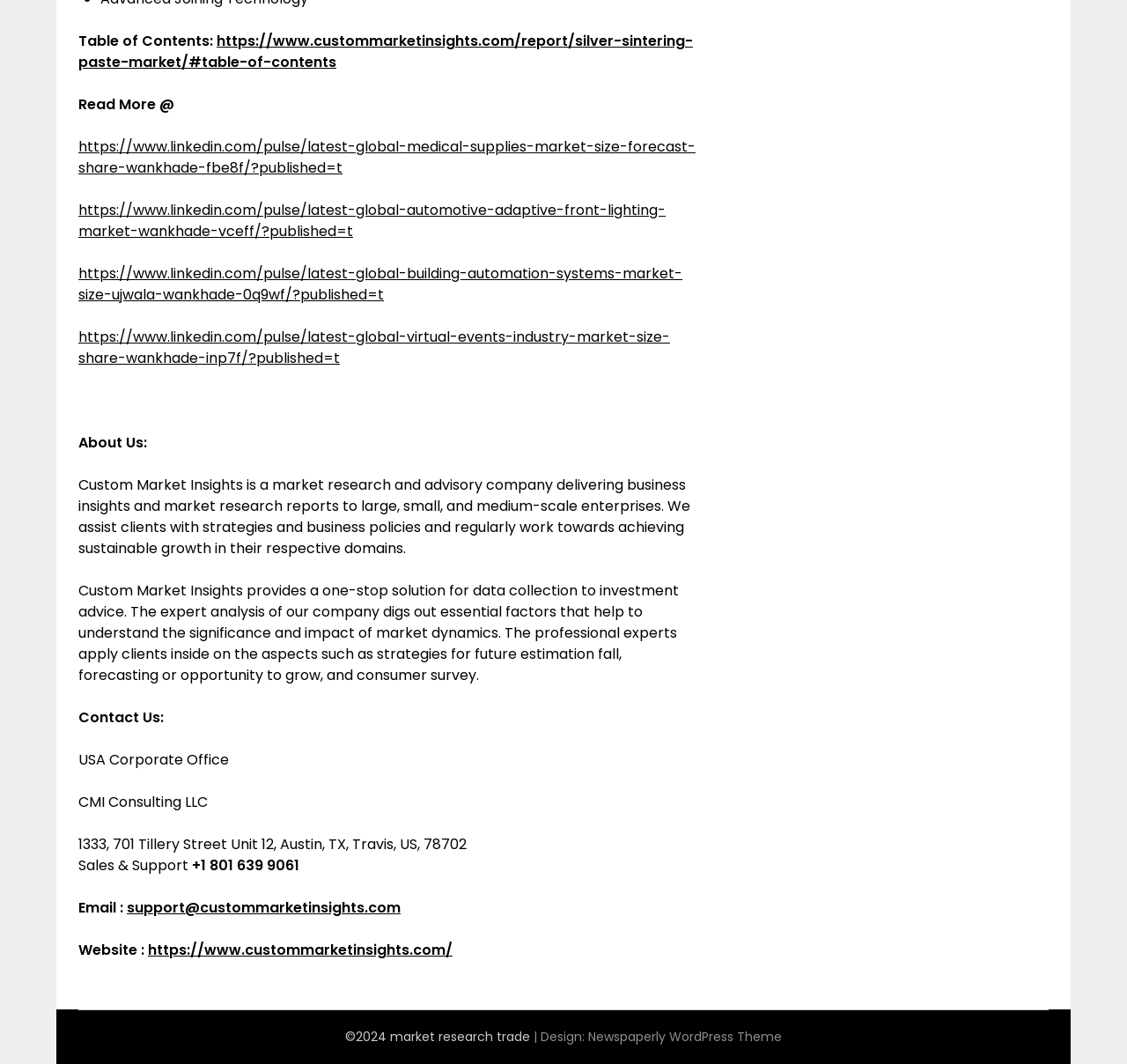Kindly determine the bounding box coordinates of the area that needs to be clicked to fulfill this instruction: "Create a job alert".

None